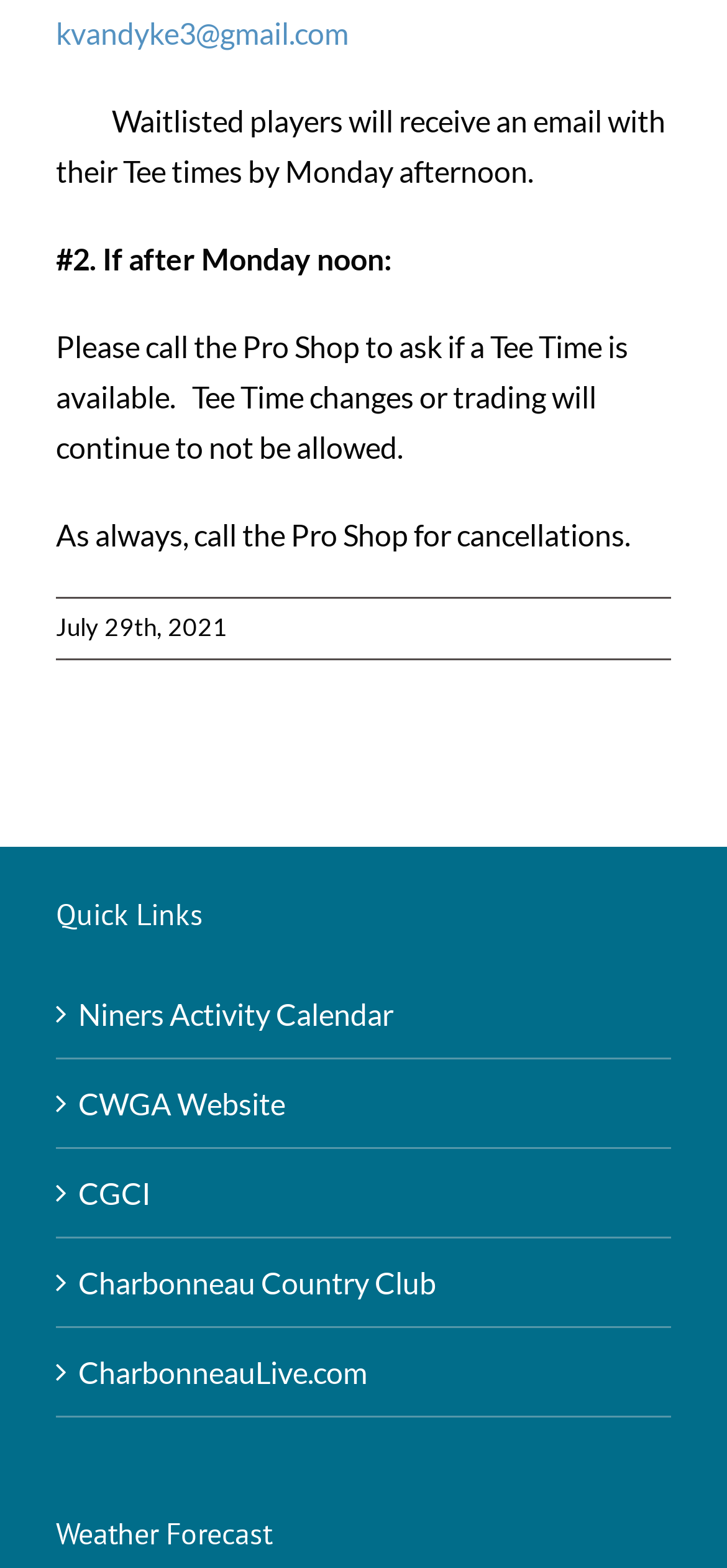What is the email address mentioned on the webpage?
Refer to the image and provide a concise answer in one word or phrase.

kvandyke3@gmail.com